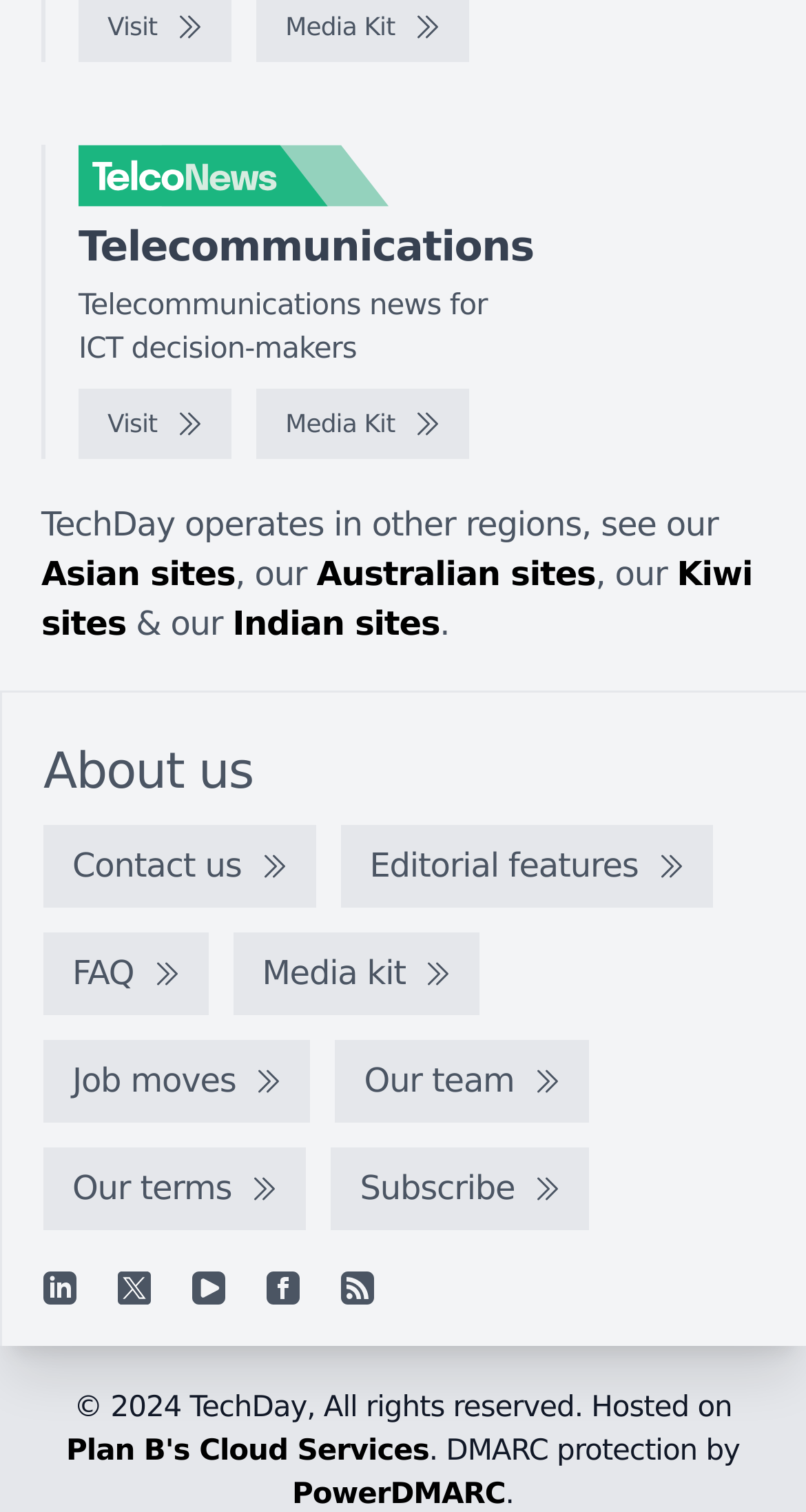Kindly determine the bounding box coordinates for the clickable area to achieve the given instruction: "Follow TechDay on LinkedIn".

[0.054, 0.841, 0.095, 0.862]